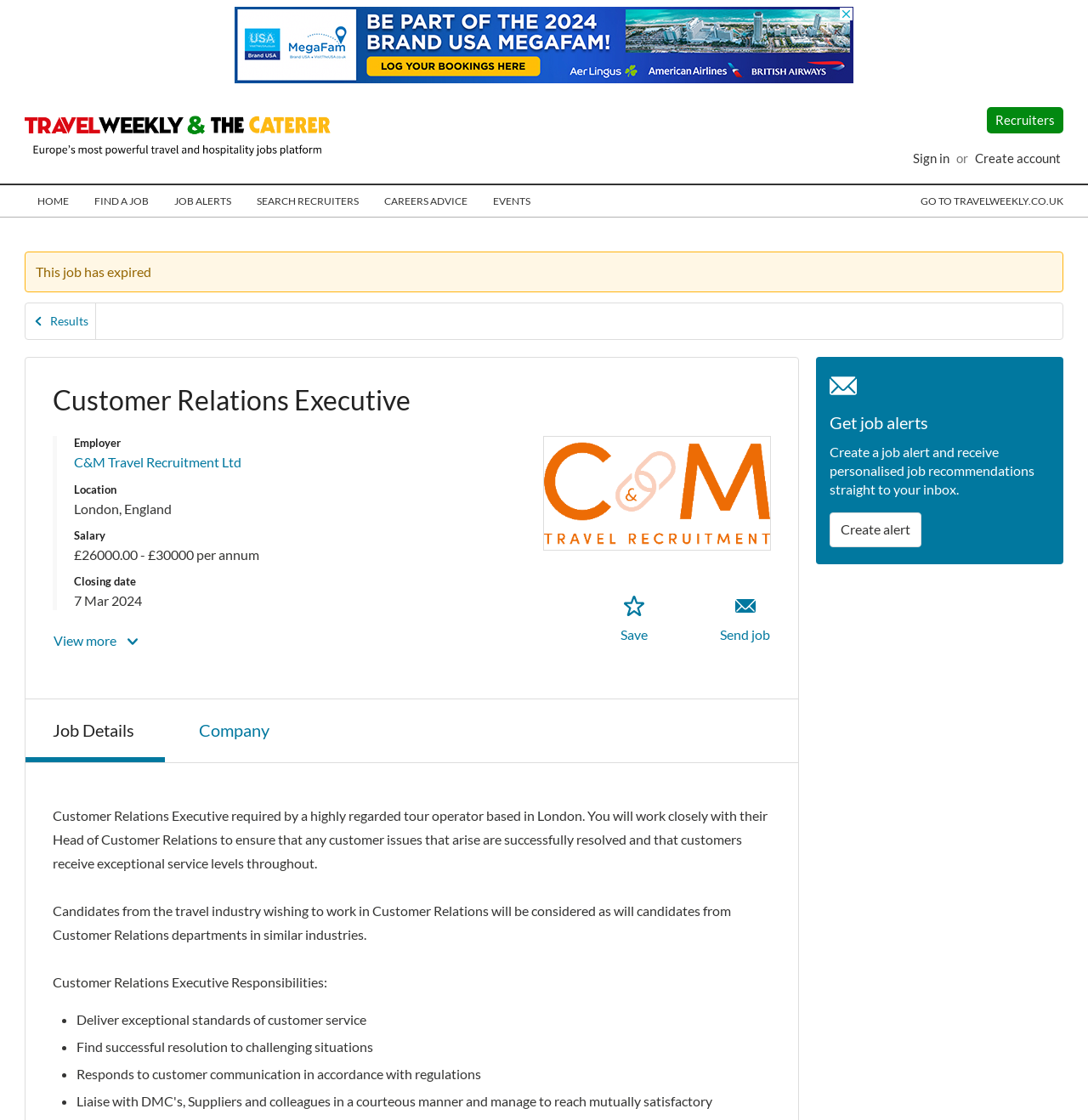Locate the bounding box coordinates of the UI element described by: "alt="Travelweekly.co.uk logo" title="Travelweekly.co.uk"". The bounding box coordinates should consist of four float numbers between 0 and 1, i.e., [left, top, right, bottom].

[0.023, 0.128, 0.304, 0.142]